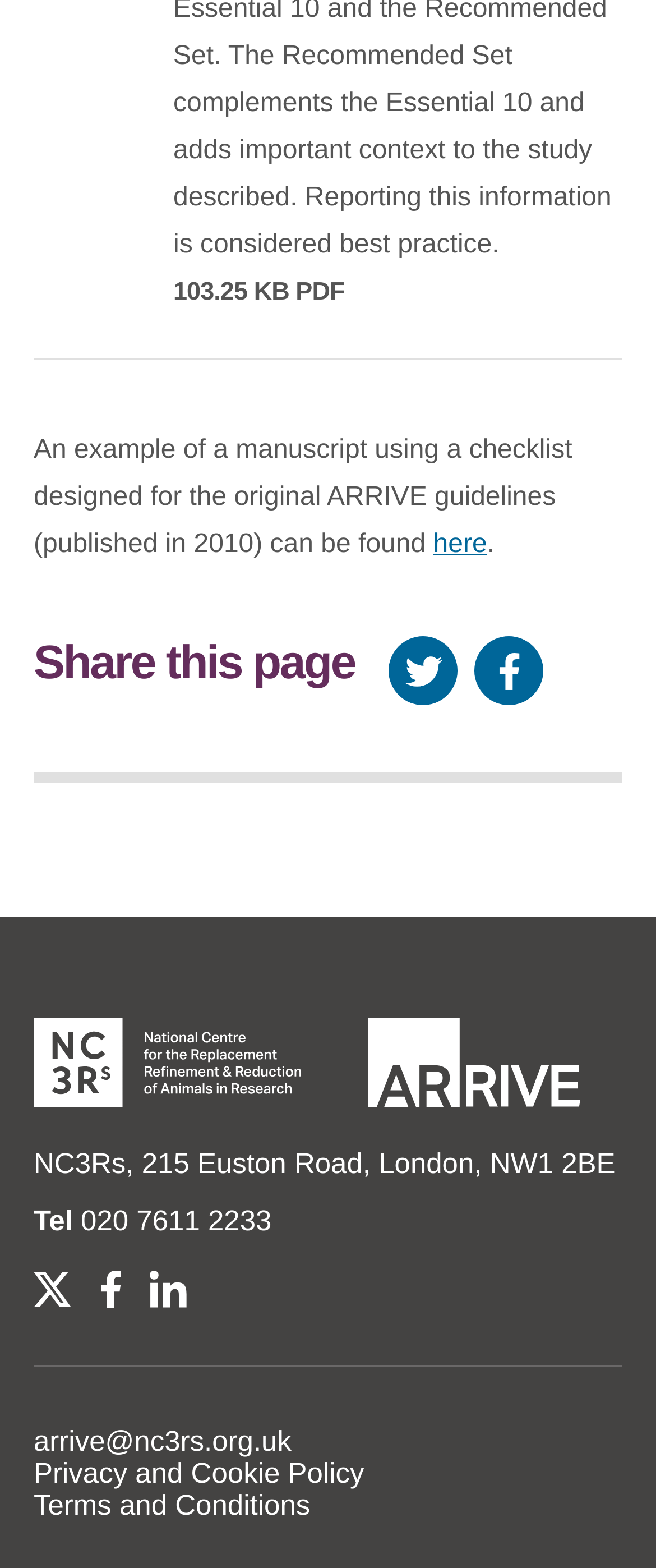What is the file size of the manuscript?
Based on the image, provide a one-word or brief-phrase response.

103.25 KB